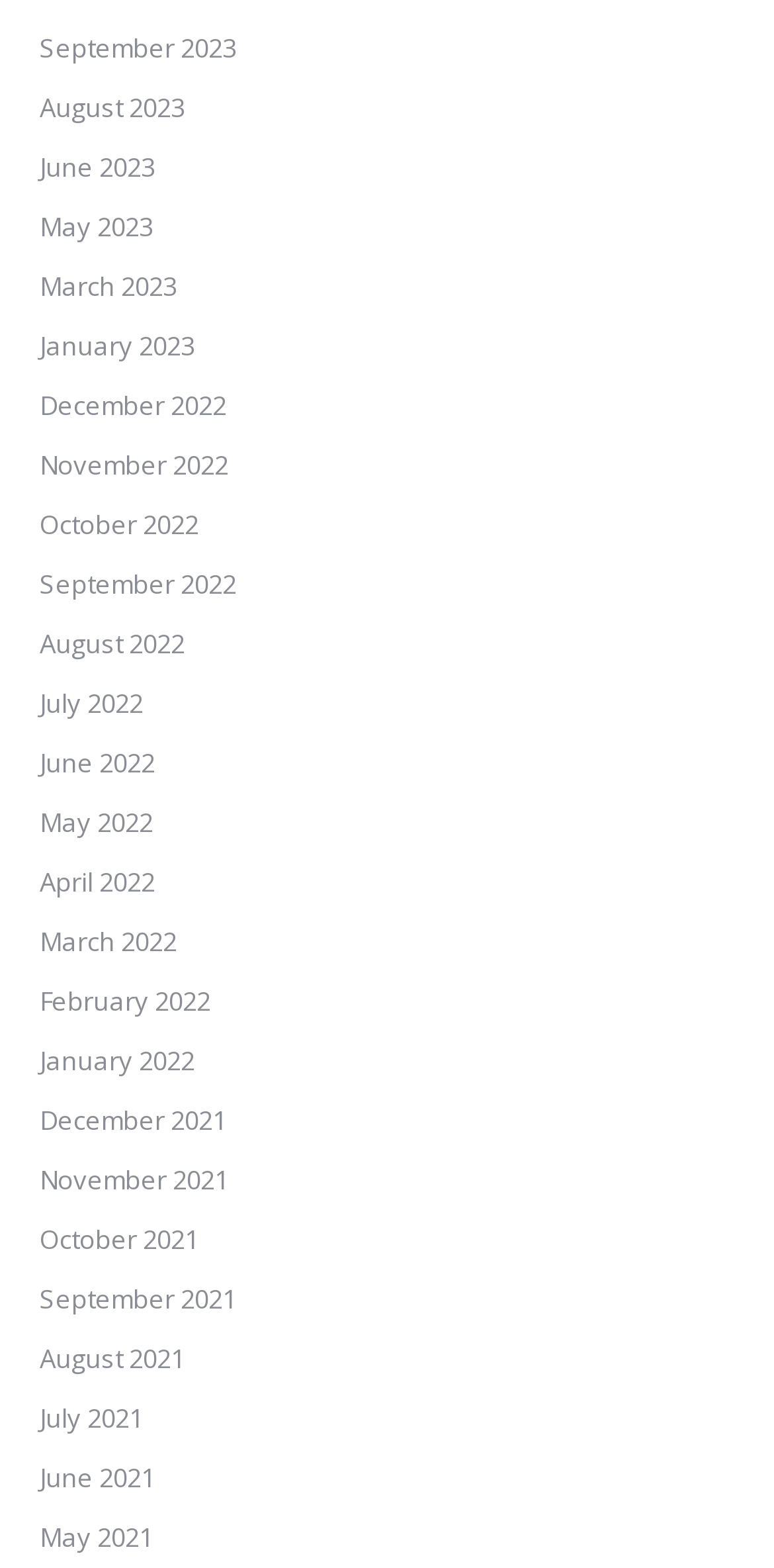Please mark the bounding box coordinates of the area that should be clicked to carry out the instruction: "view September 2023".

[0.051, 0.017, 0.305, 0.043]